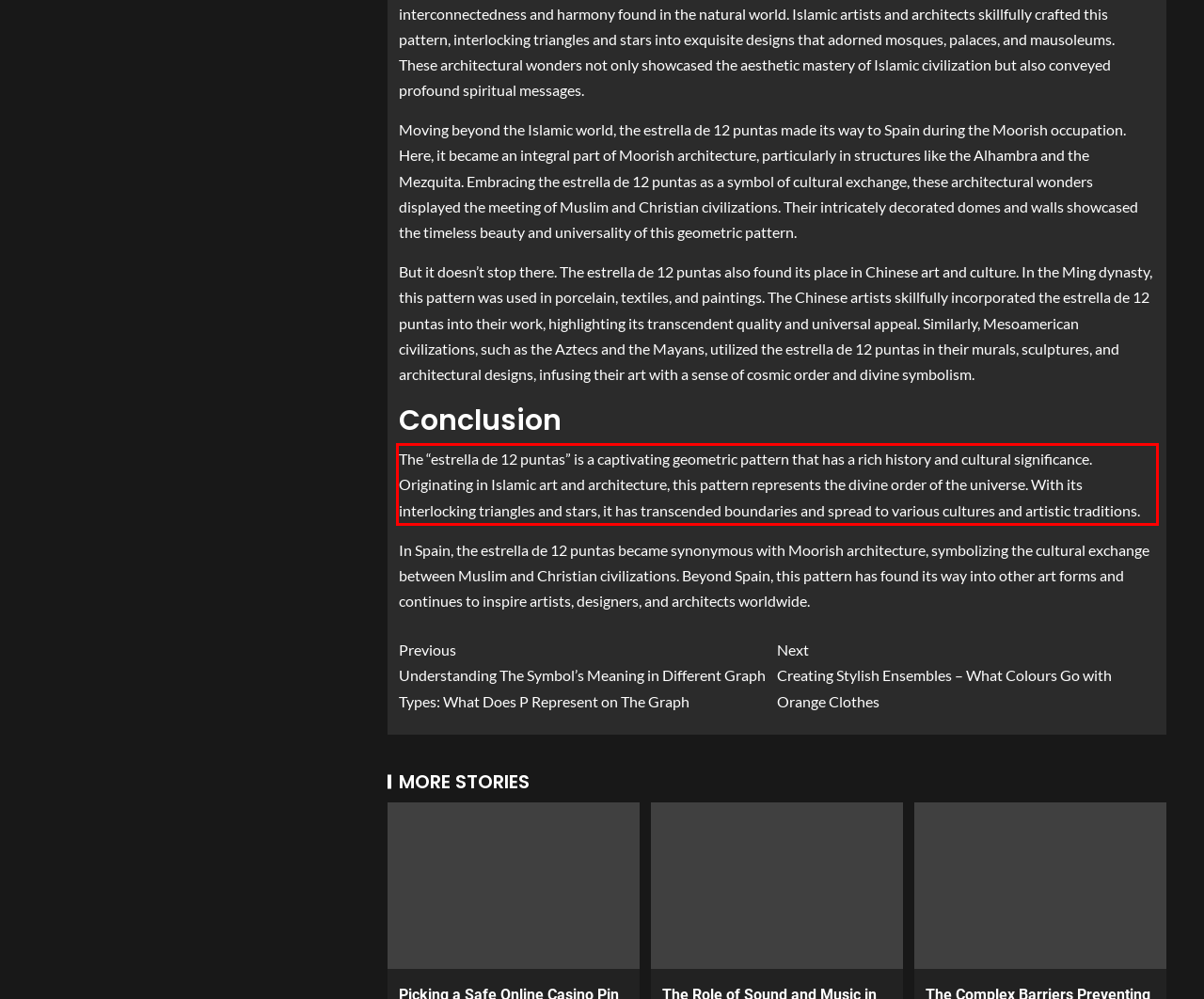Observe the screenshot of the webpage that includes a red rectangle bounding box. Conduct OCR on the content inside this red bounding box and generate the text.

The “estrella de 12 puntas” is a captivating geometric pattern that has a rich history and cultural significance. Originating in Islamic art and architecture, this pattern represents the divine order of the universe. With its interlocking triangles and stars, it has transcended boundaries and spread to various cultures and artistic traditions.